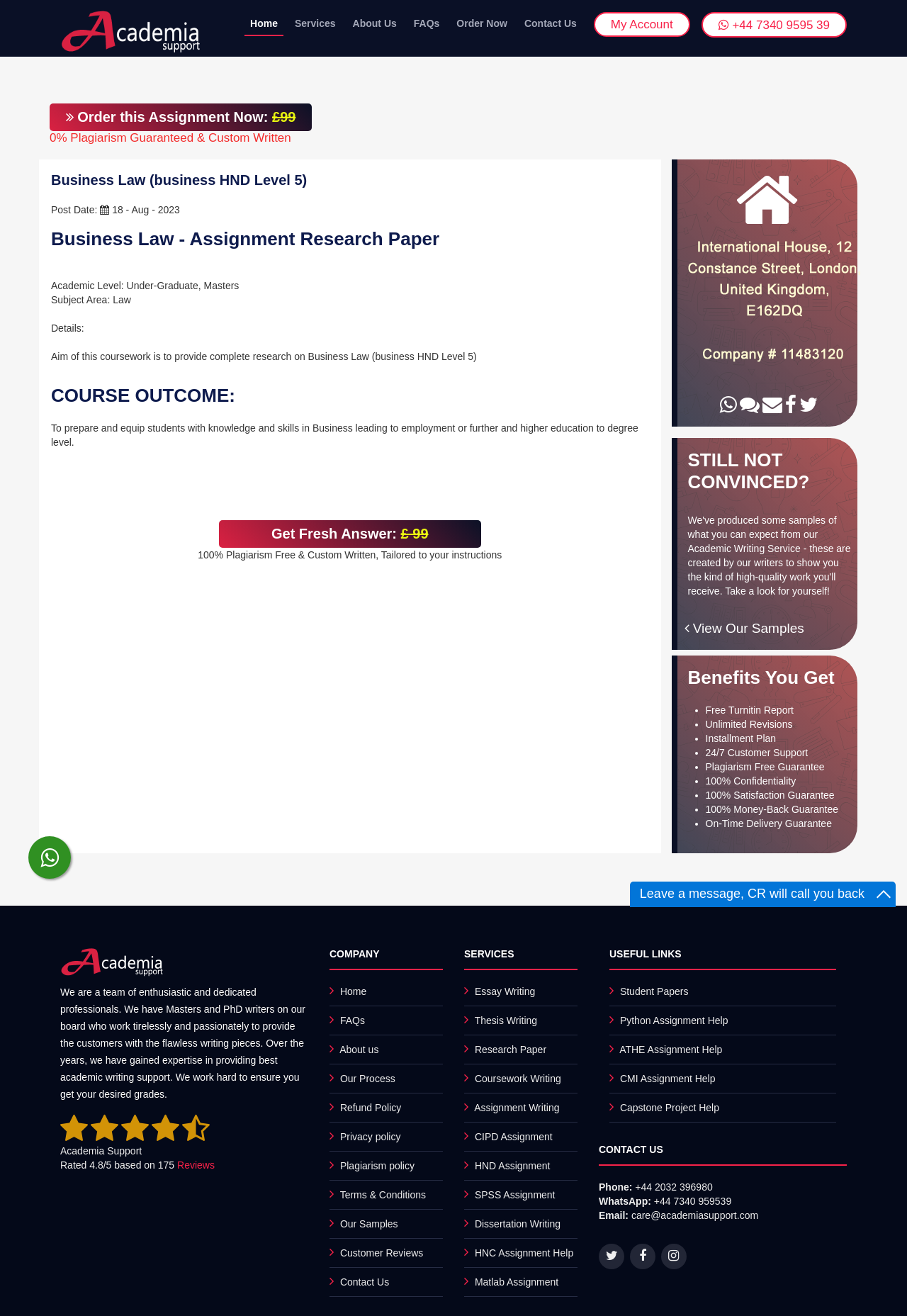Indicate the bounding box coordinates of the element that must be clicked to execute the instruction: "View Our Samples". The coordinates should be given as four float numbers between 0 and 1, i.e., [left, top, right, bottom].

[0.746, 0.467, 0.894, 0.489]